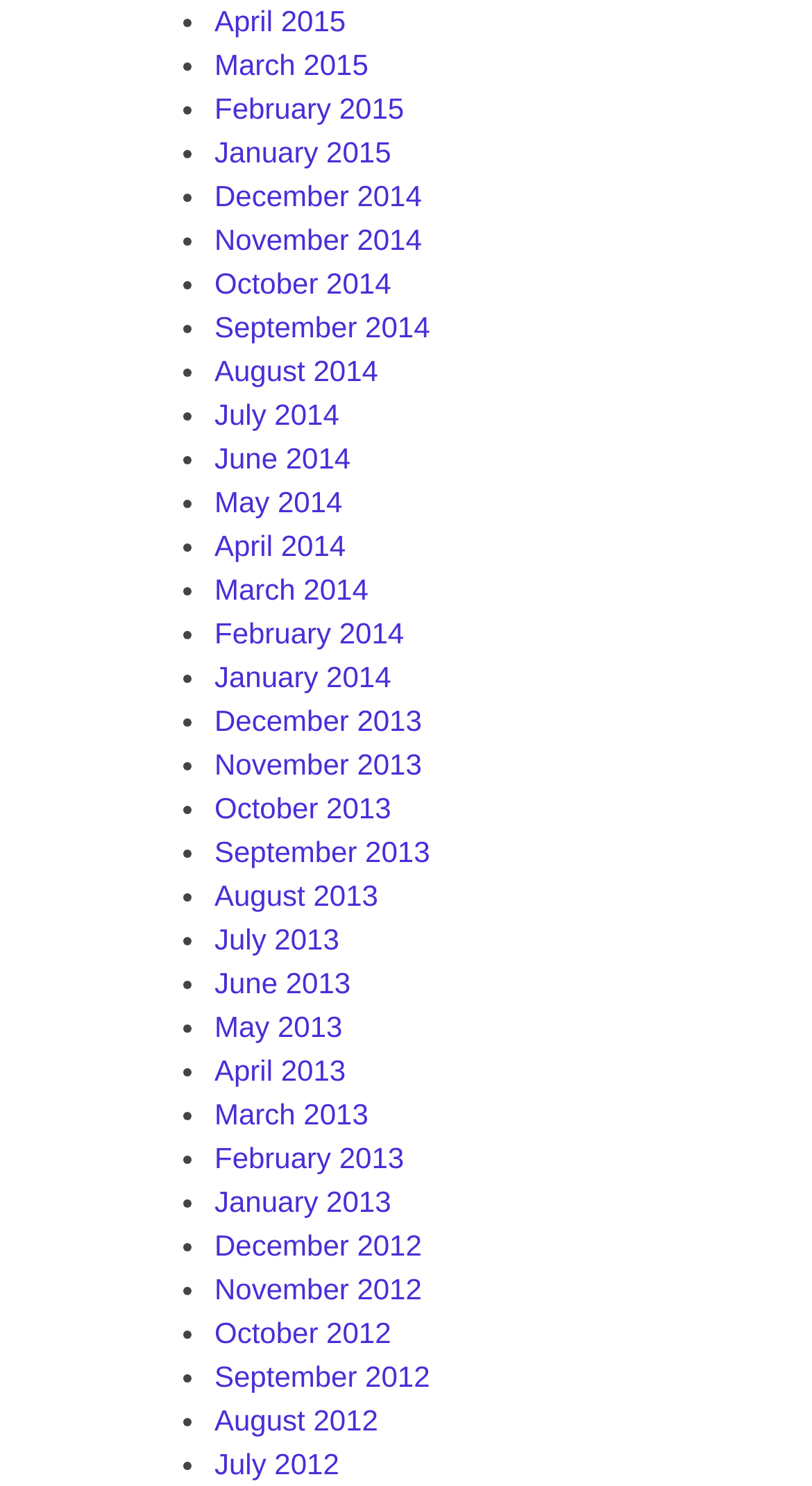Please answer the following question using a single word or phrase: 
How many months are listed?

36